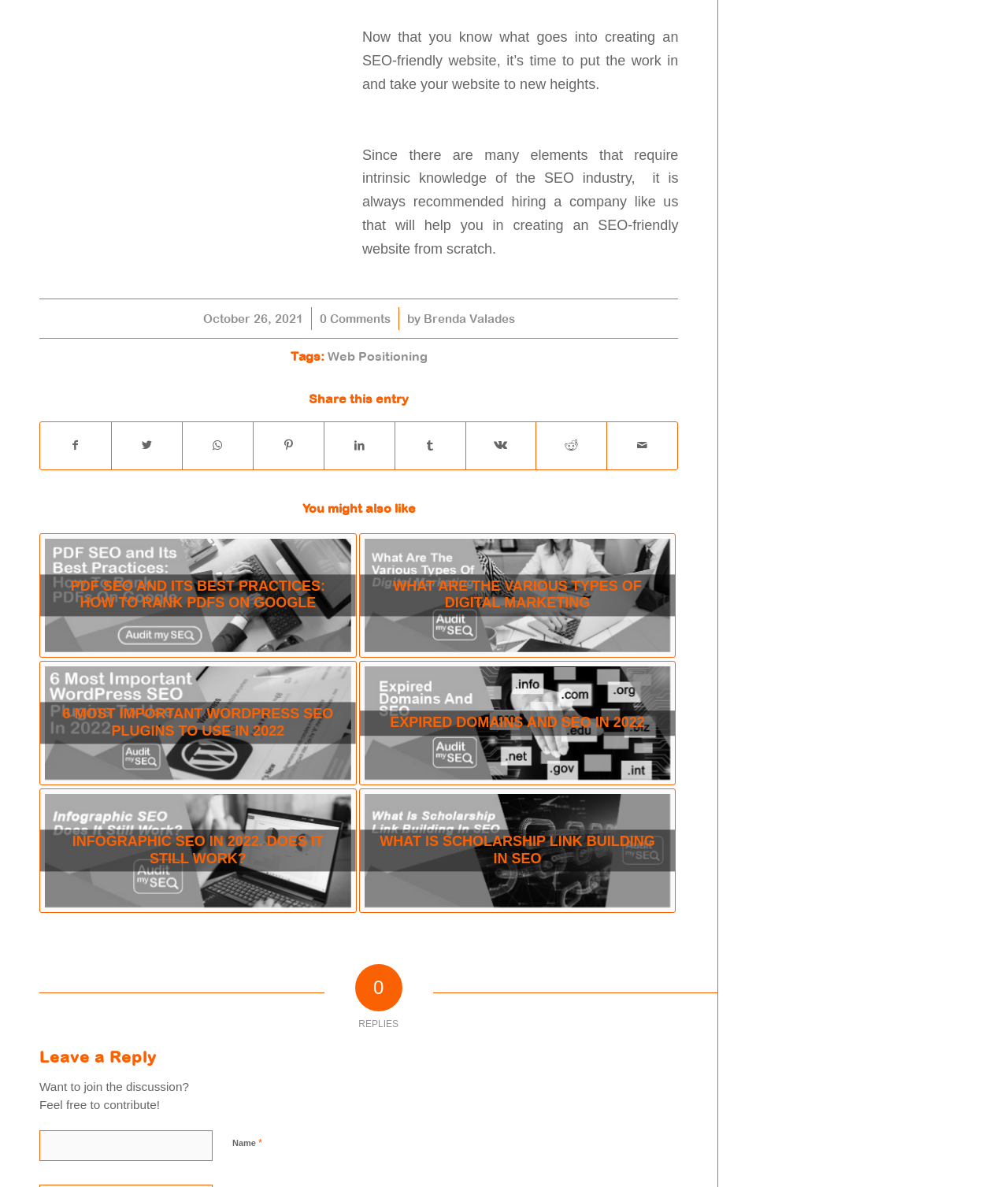Refer to the image and provide a thorough answer to this question:
How many related articles are suggested?

I counted the number of link elements in the 'You might also like' section, which is located below the main text and above the comments section. There are 5 links to related articles.